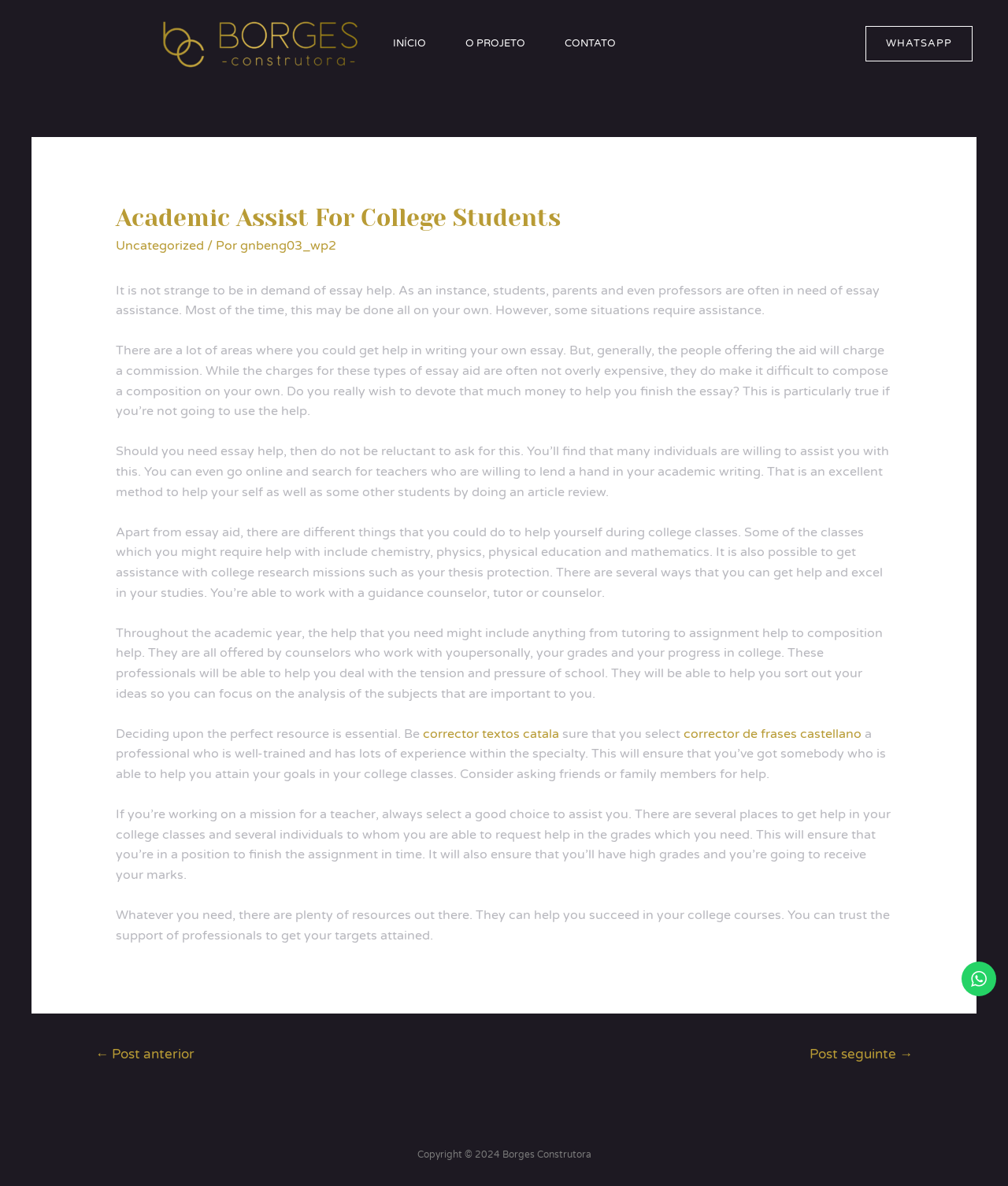Refer to the image and answer the question with as much detail as possible: What is the copyright year of the website?

I determined the copyright year by looking at the bottom of the webpage, where I found the text 'Copyright © 2024 Borges Construtora'.